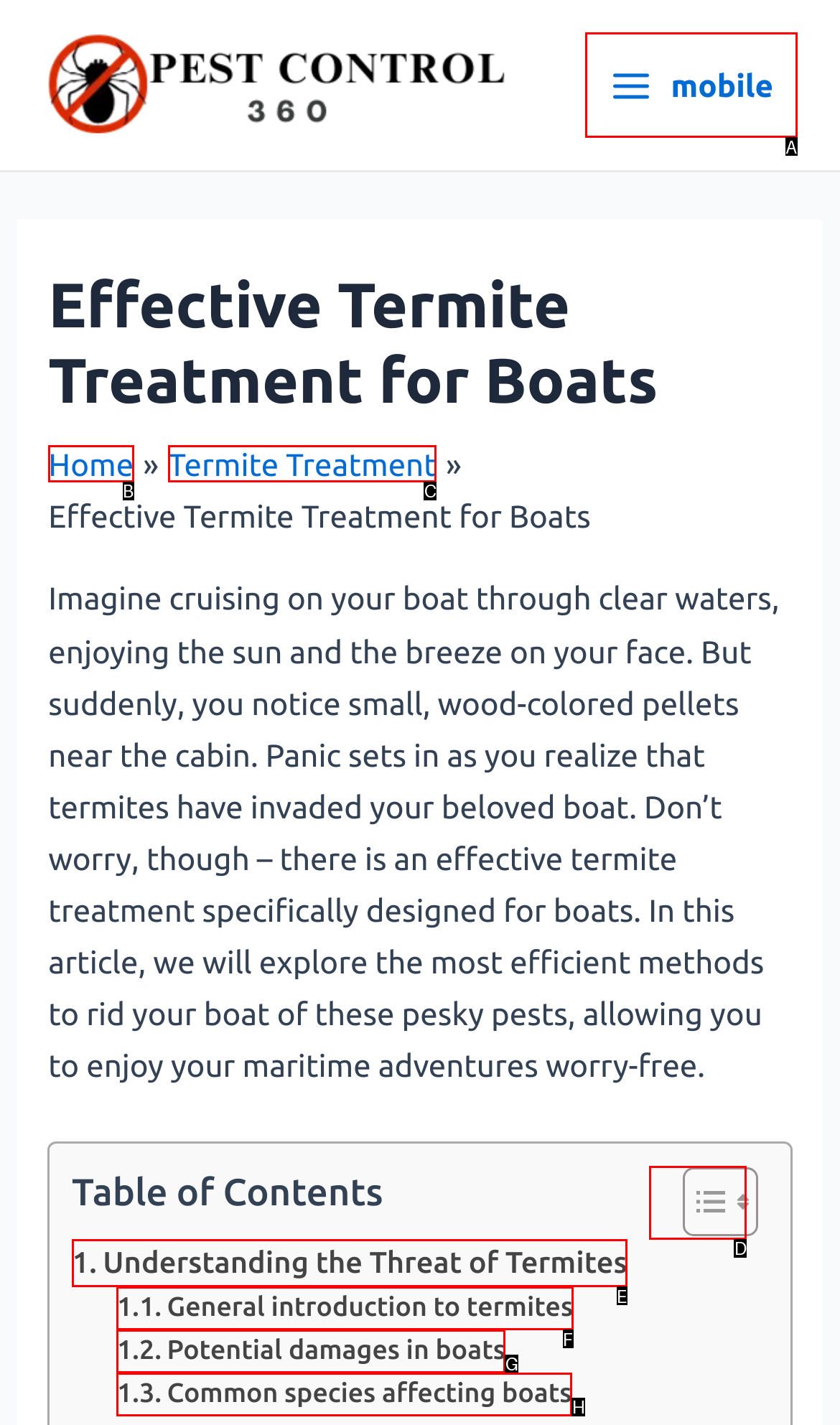Pick the option that corresponds to: Understanding the Threat of Termites
Provide the letter of the correct choice.

E